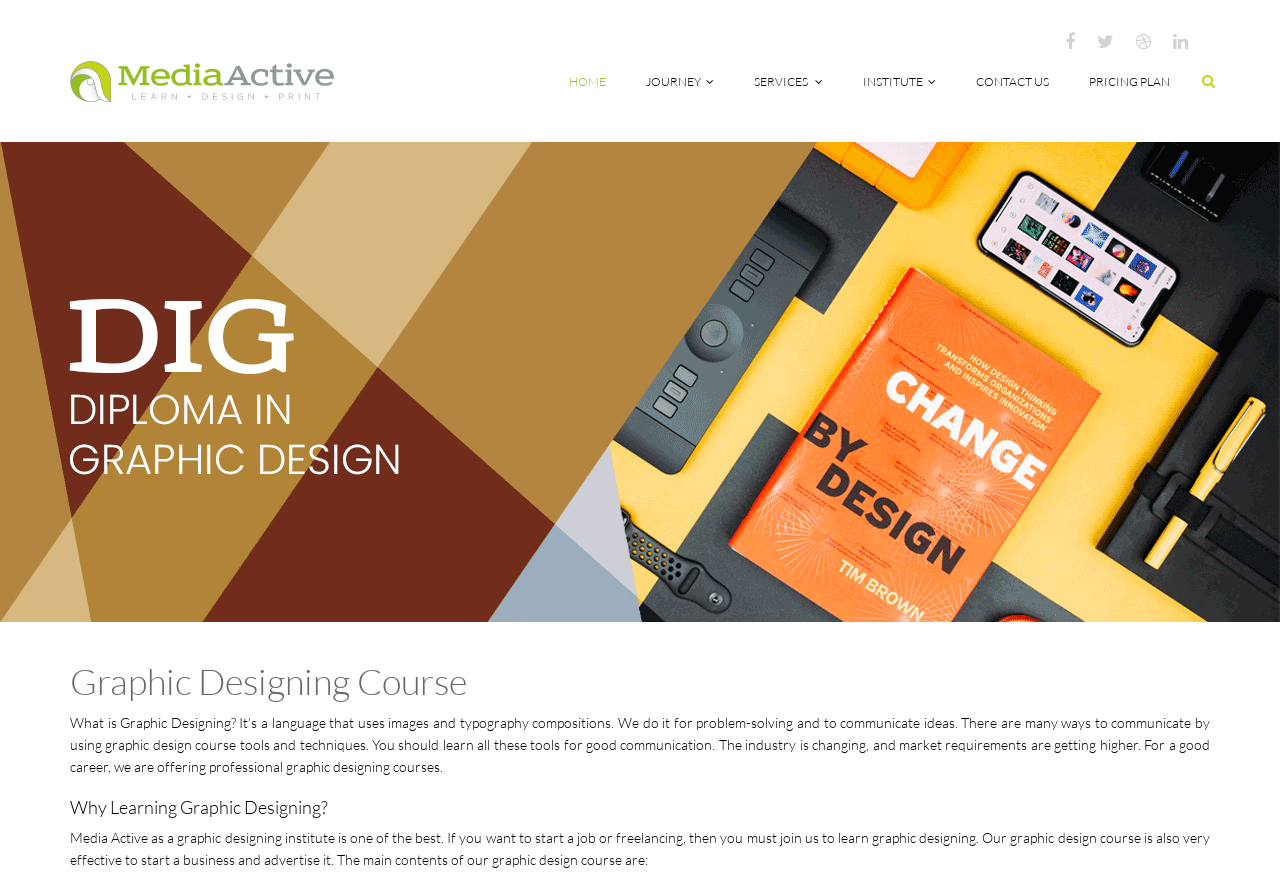Answer the question in a single word or phrase:
What is the logo of the website?

DIG | Media Active